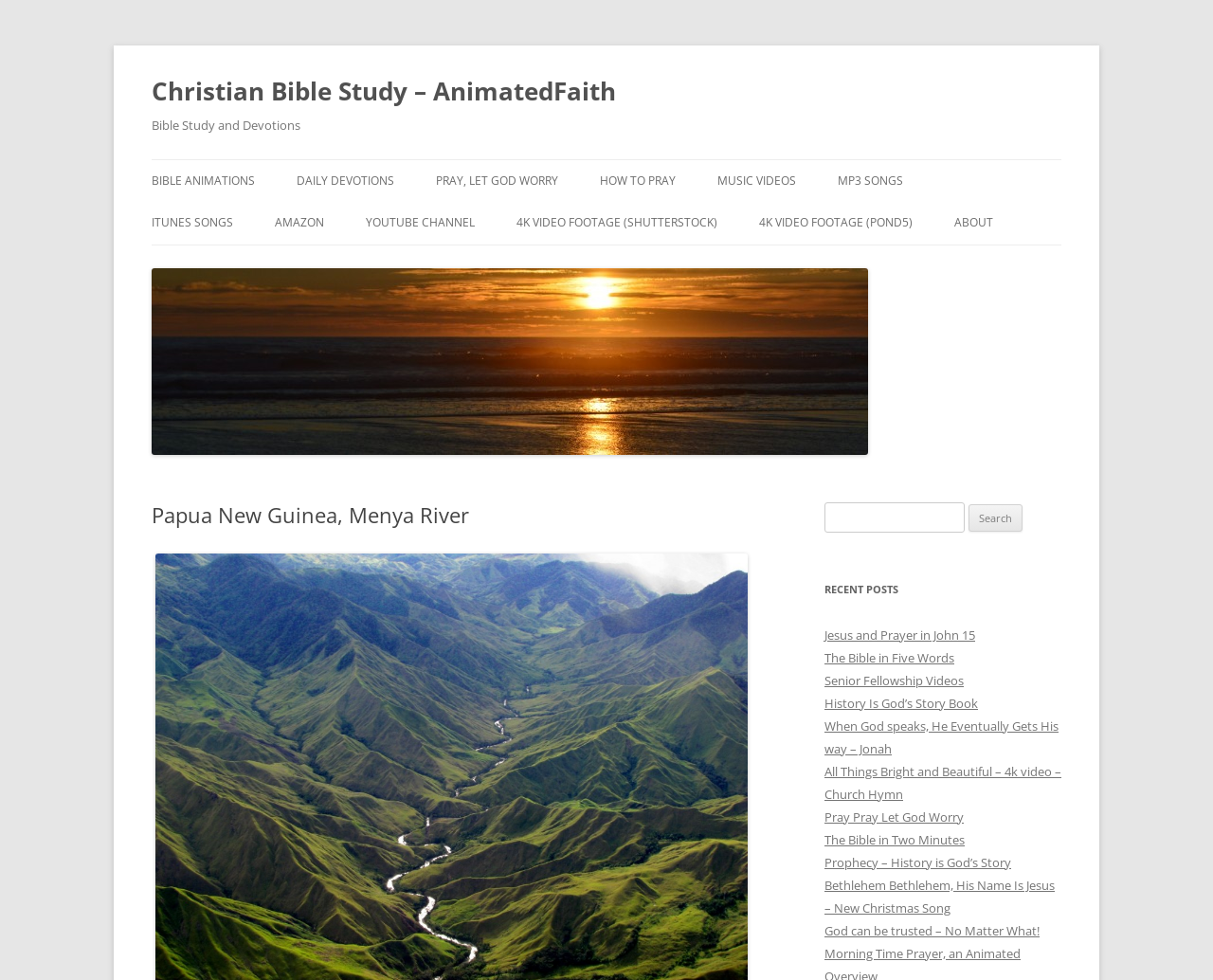Please determine and provide the text content of the webpage's heading.

Christian Bible Study – AnimatedFaith